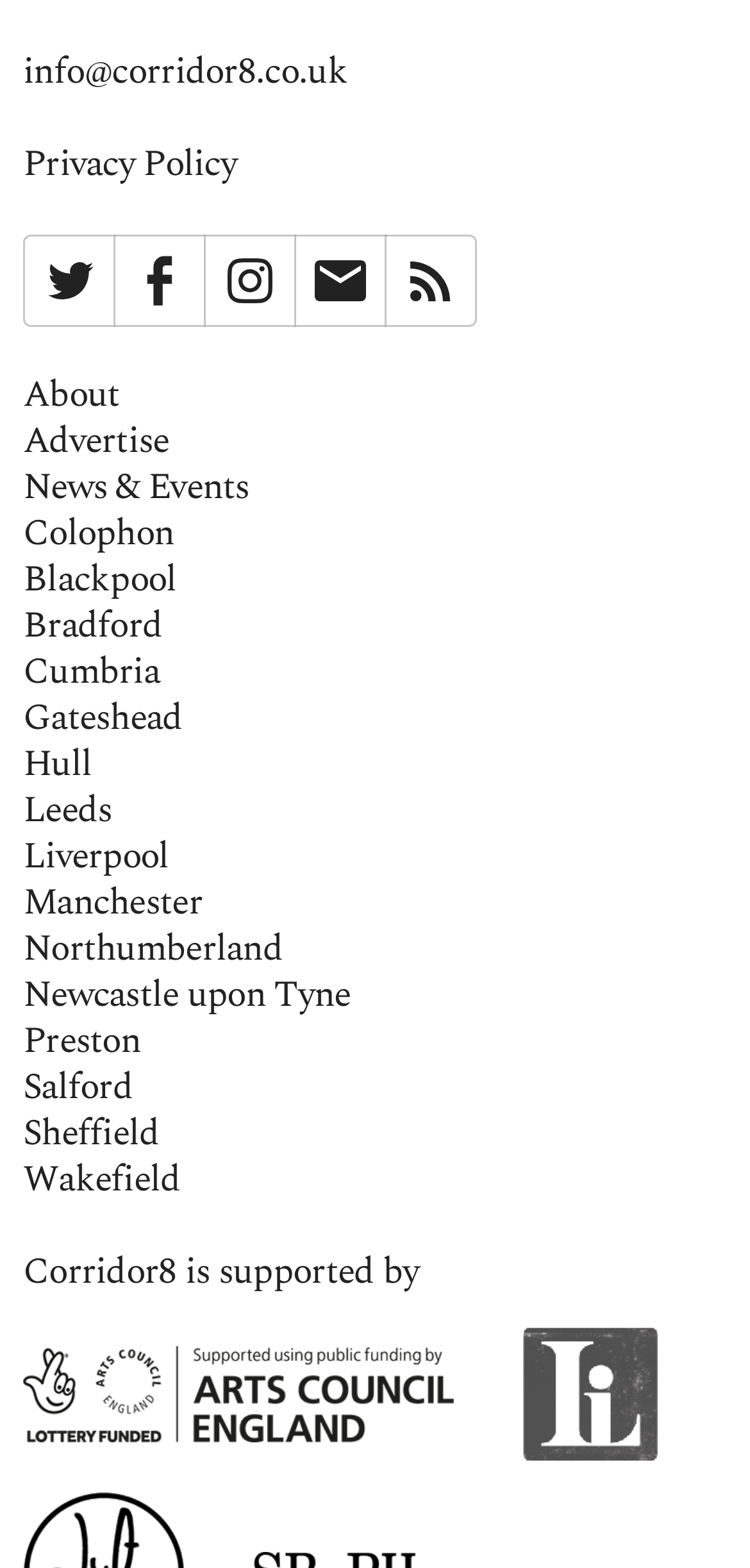Determine the bounding box coordinates of the area to click in order to meet this instruction: "Visit Twitter page".

[0.031, 0.15, 0.154, 0.209]